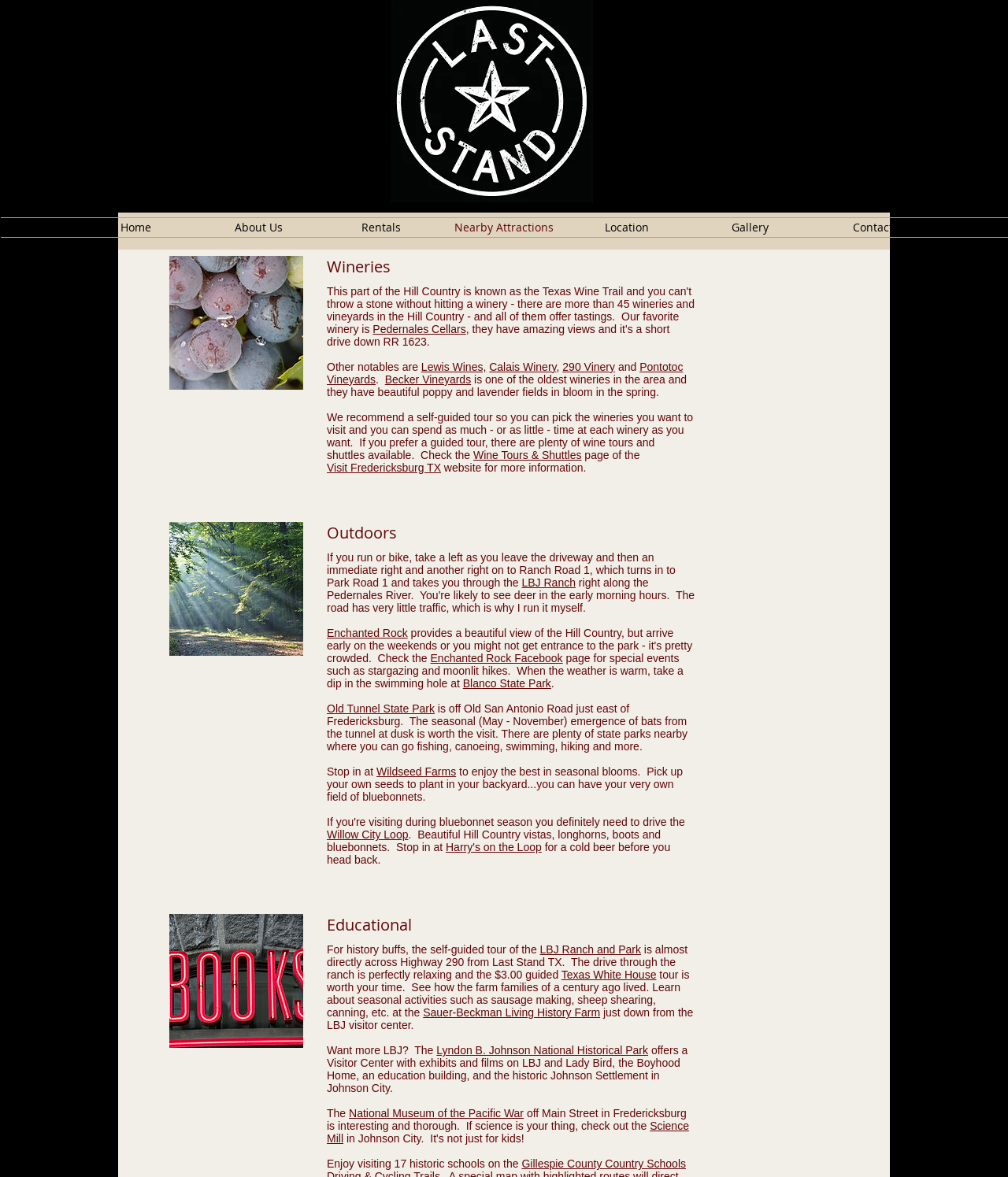Can you look at the image and give a comprehensive answer to the question:
What is the main theme of the nearby attractions listed?

The attractions listed on the page, including wineries, outdoor activities, and educational attractions, all seem to be related to exploring and enjoying the Hill Country region, suggesting that the main theme of the nearby attractions is Hill Country activities.